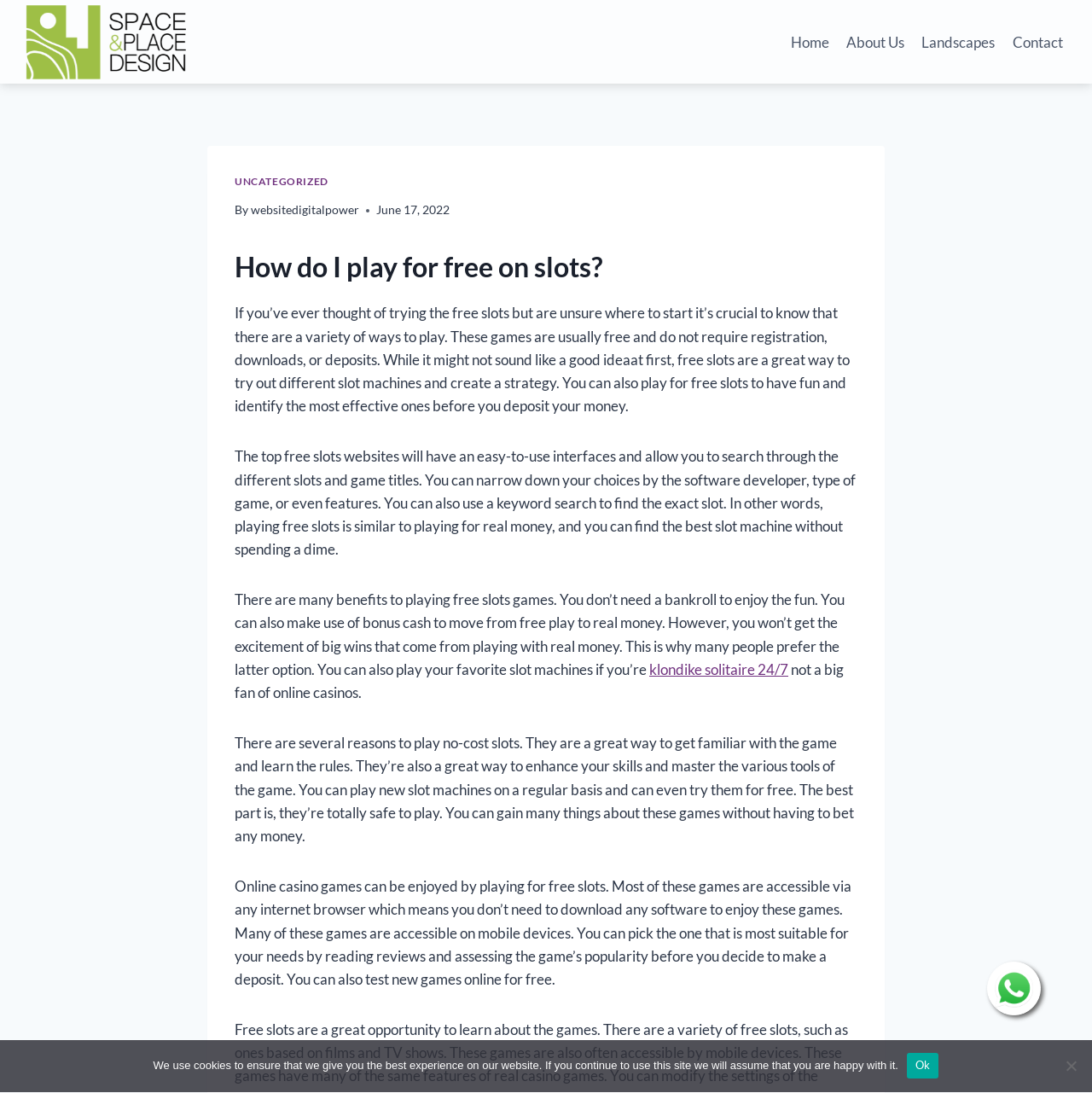Pinpoint the bounding box coordinates for the area that should be clicked to perform the following instruction: "Read news about 'Hyundai Alcazar to compete against new Tata Safari and Mahindra XUV500'".

None